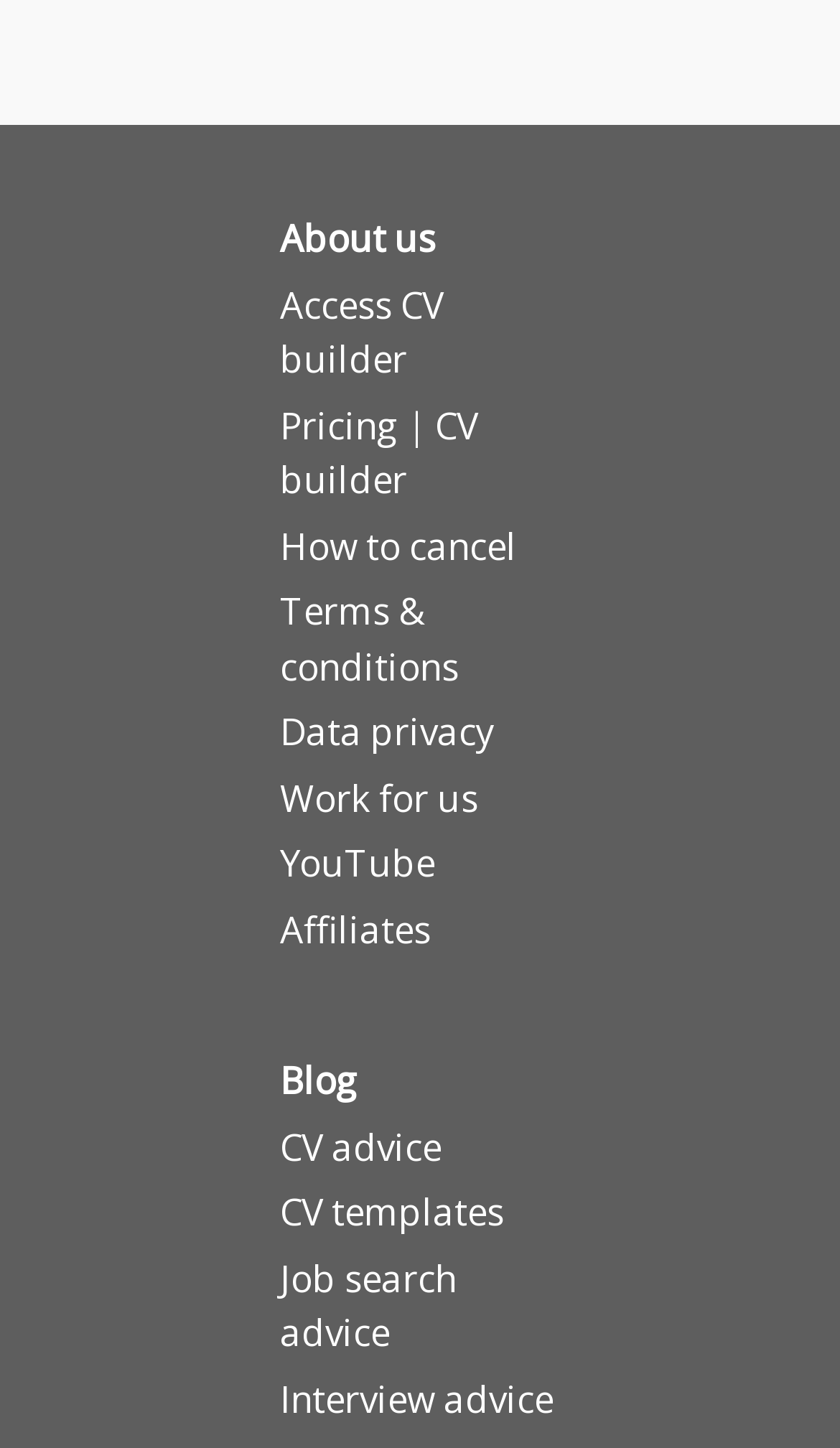Given the description of a UI element: "3rd York Militia Veterans", identify the bounding box coordinates of the matching element in the webpage screenshot.

None